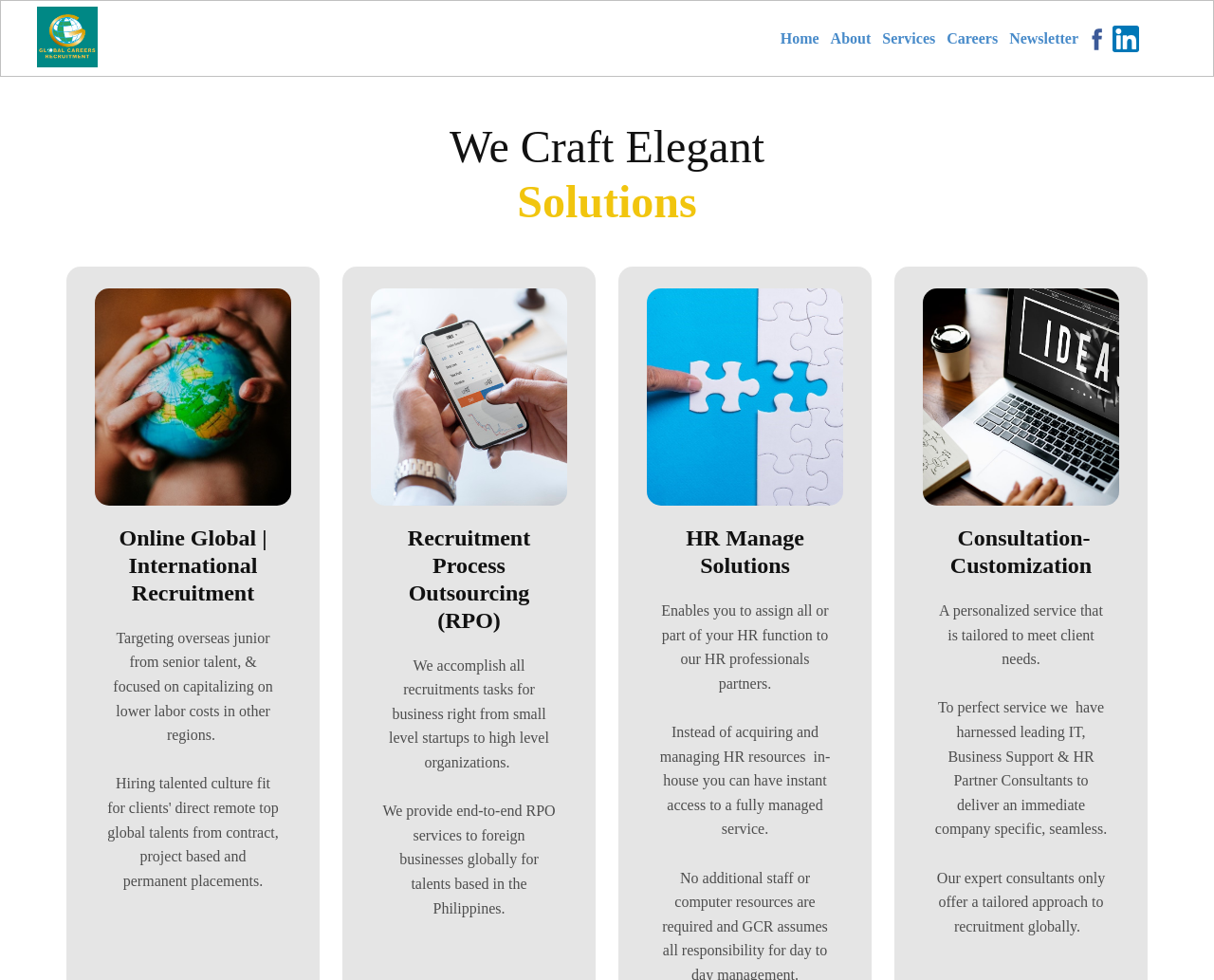Determine the bounding box for the HTML element described here: "Home". The coordinates should be given as [left, top, right, bottom] with each number being a float between 0 and 1.

[0.638, 0.022, 0.679, 0.057]